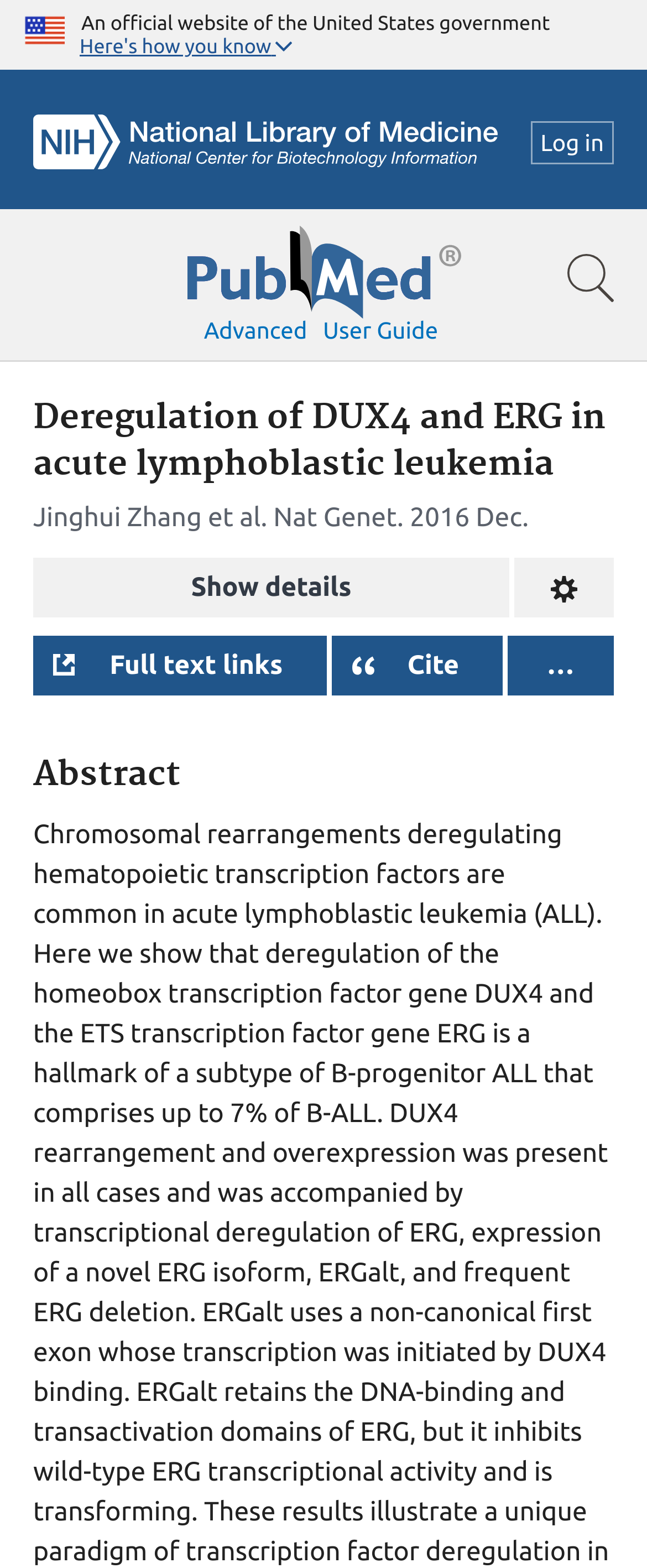Locate the bounding box coordinates of the segment that needs to be clicked to meet this instruction: "Change the format of the article".

[0.795, 0.356, 0.949, 0.394]